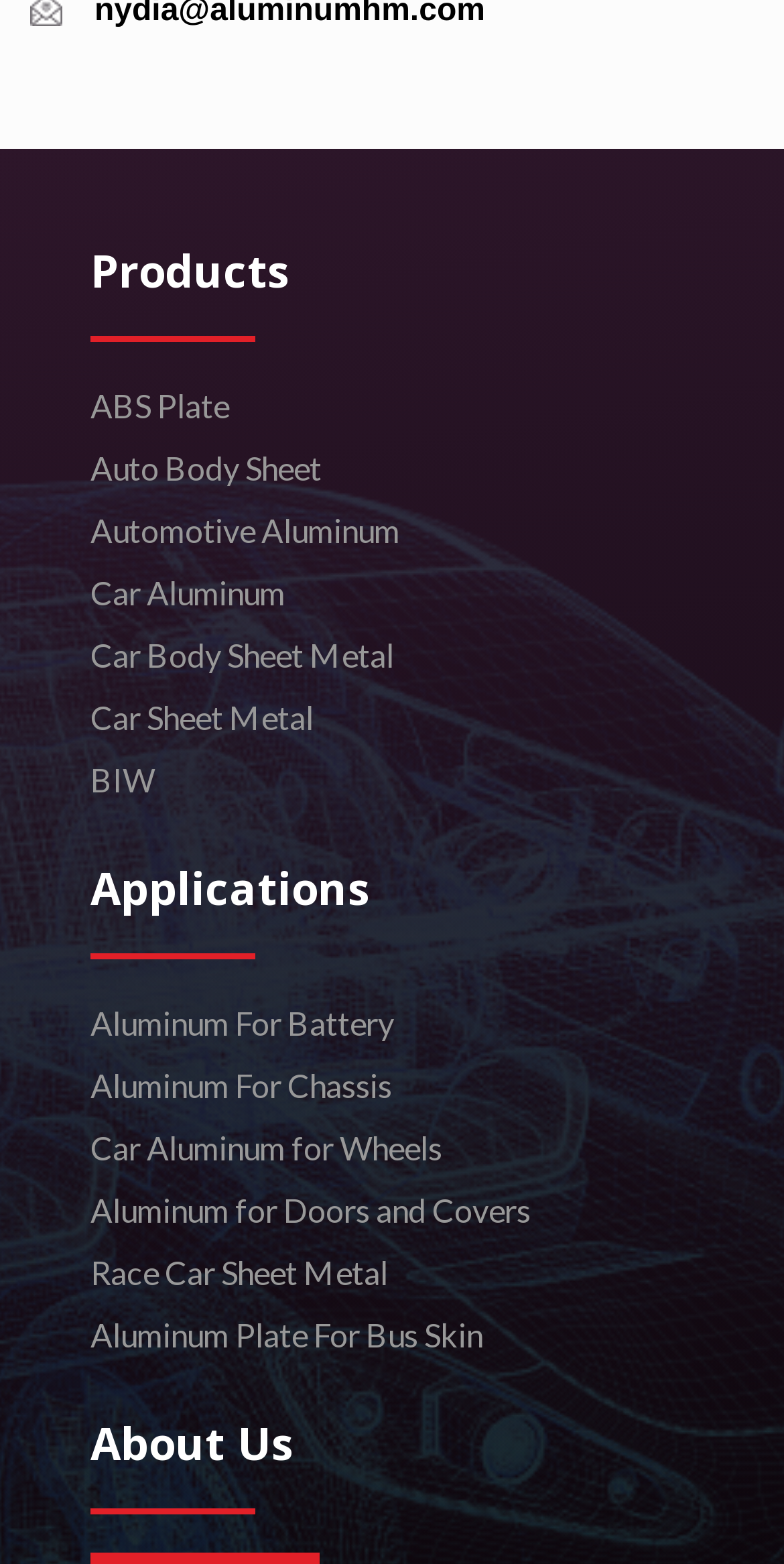Provide the bounding box coordinates of the HTML element this sentence describes: "Auto Body Sheet". The bounding box coordinates consist of four float numbers between 0 and 1, i.e., [left, top, right, bottom].

[0.115, 0.286, 0.41, 0.311]